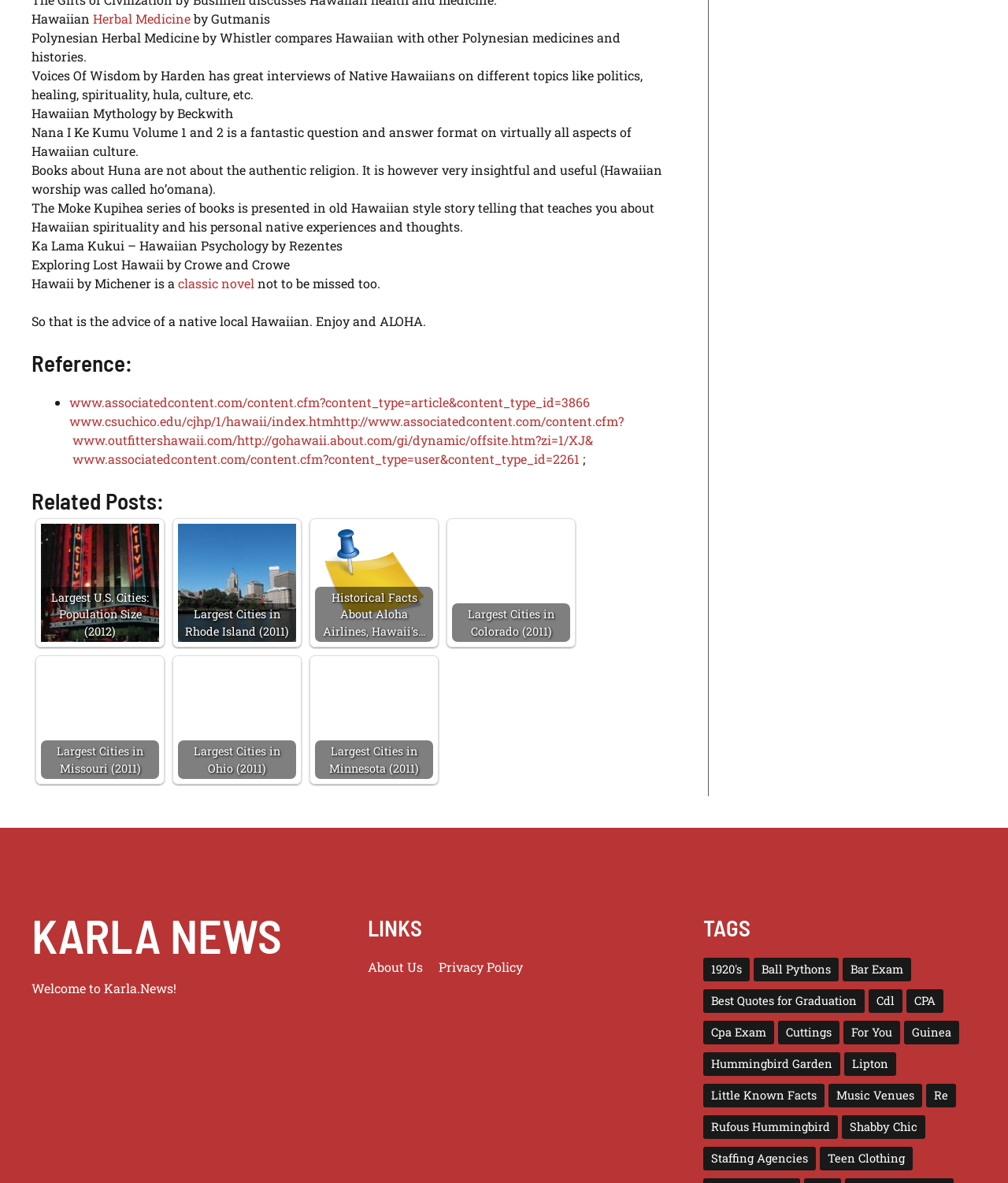What is the category of the 'TAGS' section?
Look at the image and respond to the question as thoroughly as possible.

The 'TAGS' section appears to be a collection of links to various topics, including 1920's, Ball Pythons, Bar Exam, and more, which suggests that the category is miscellaneous or various topics.